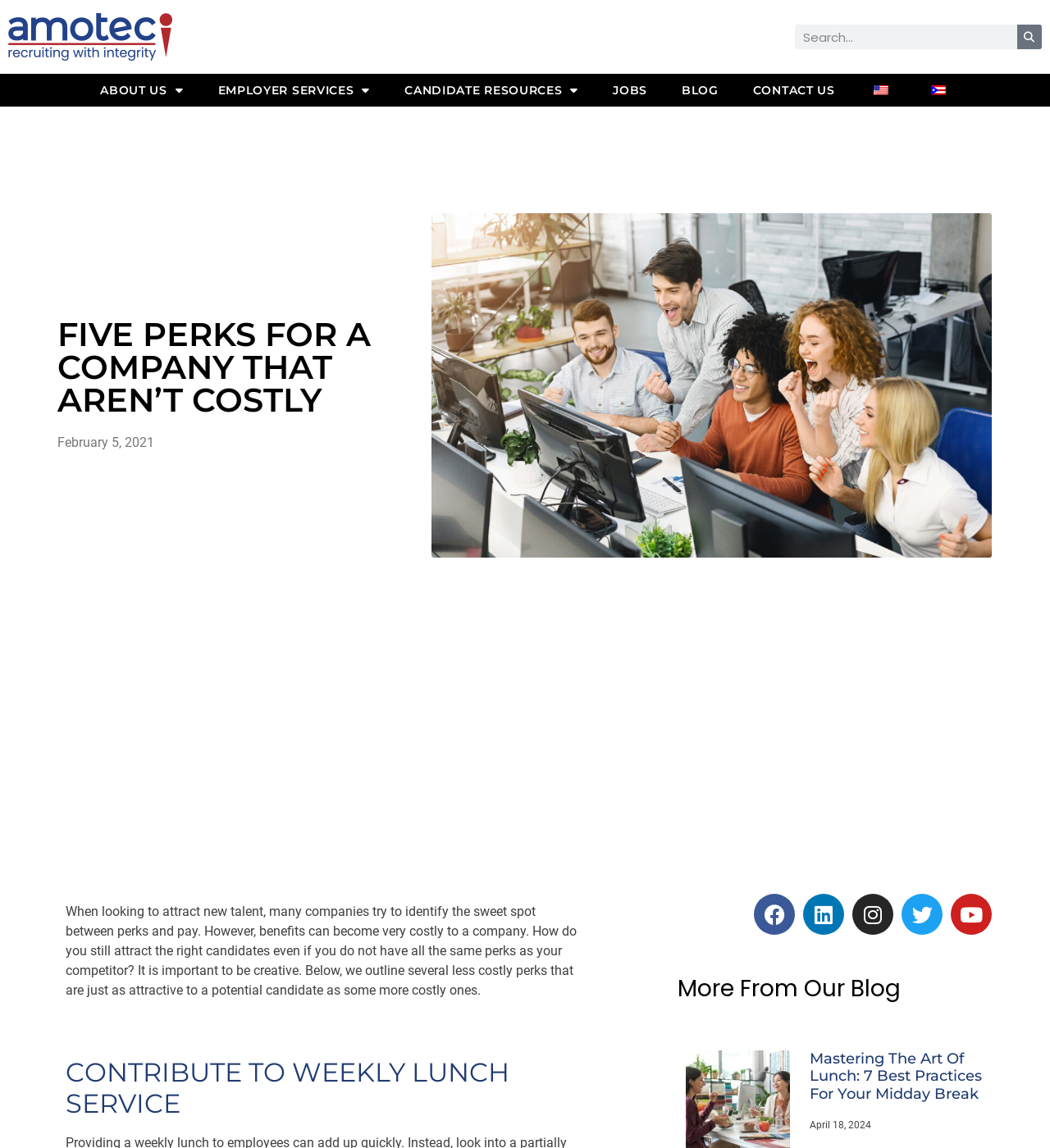Identify the main heading from the webpage and provide its text content.

FIVE PERKS FOR A COMPANY THAT AREN’T COSTLY